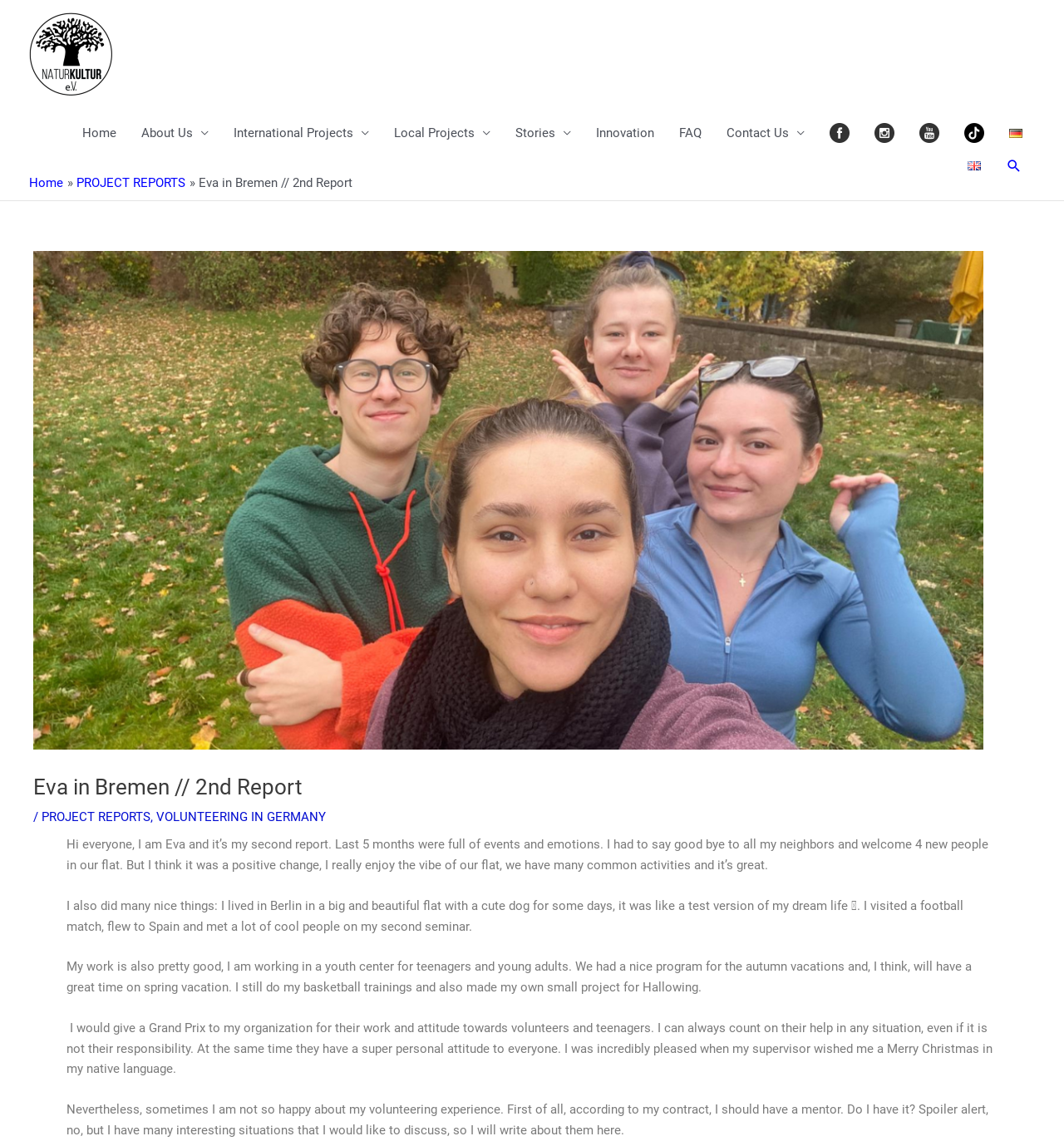Respond concisely with one word or phrase to the following query:
What is the bounding box coordinate of the 'Search icon link'?

[0.945, 0.138, 0.961, 0.152]